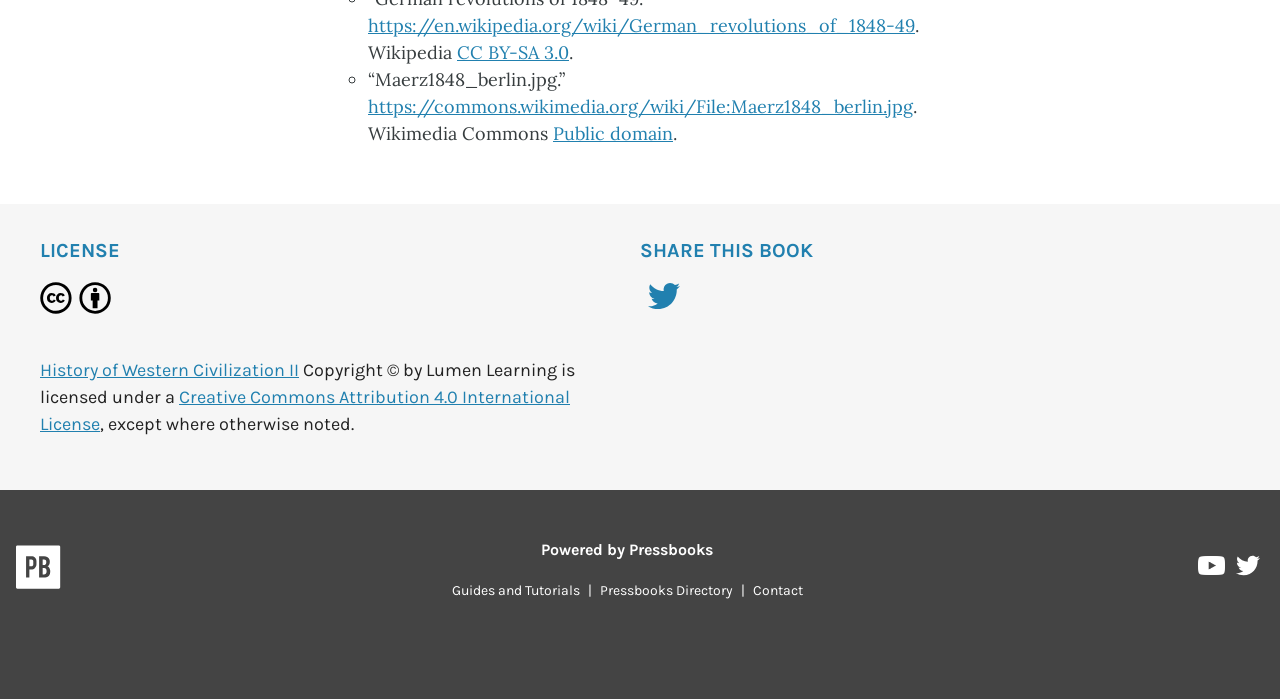Is there a YouTube channel for Pressbooks?
Using the details shown in the screenshot, provide a comprehensive answer to the question.

I found a link at the bottom of the page that says 'Pressbooks on YouTube', which suggests that Pressbooks has a YouTube channel.